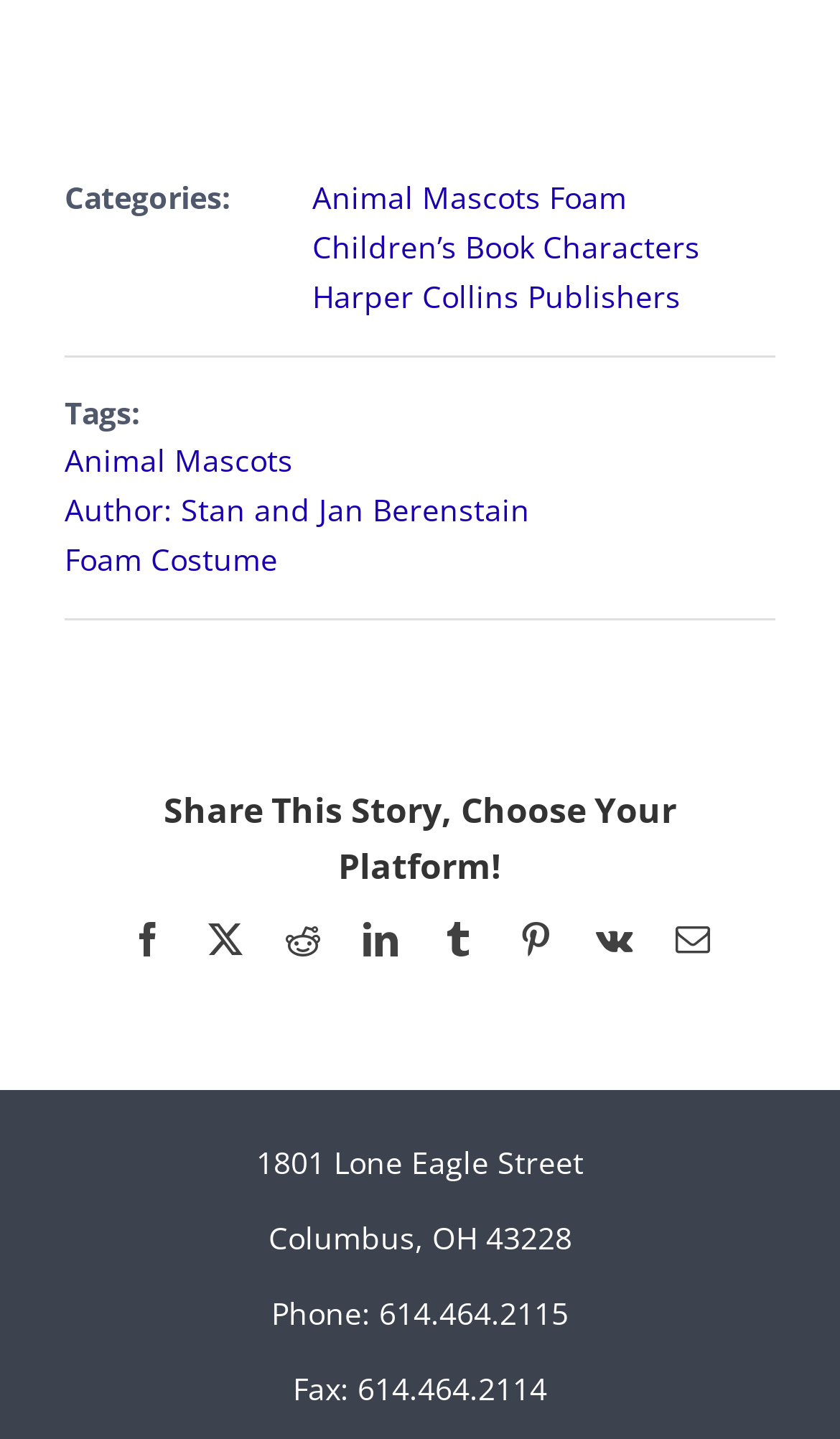Locate the bounding box coordinates of the element that should be clicked to fulfill the instruction: "Click on 'Animal Mascots Foam'".

[0.372, 0.123, 0.746, 0.151]